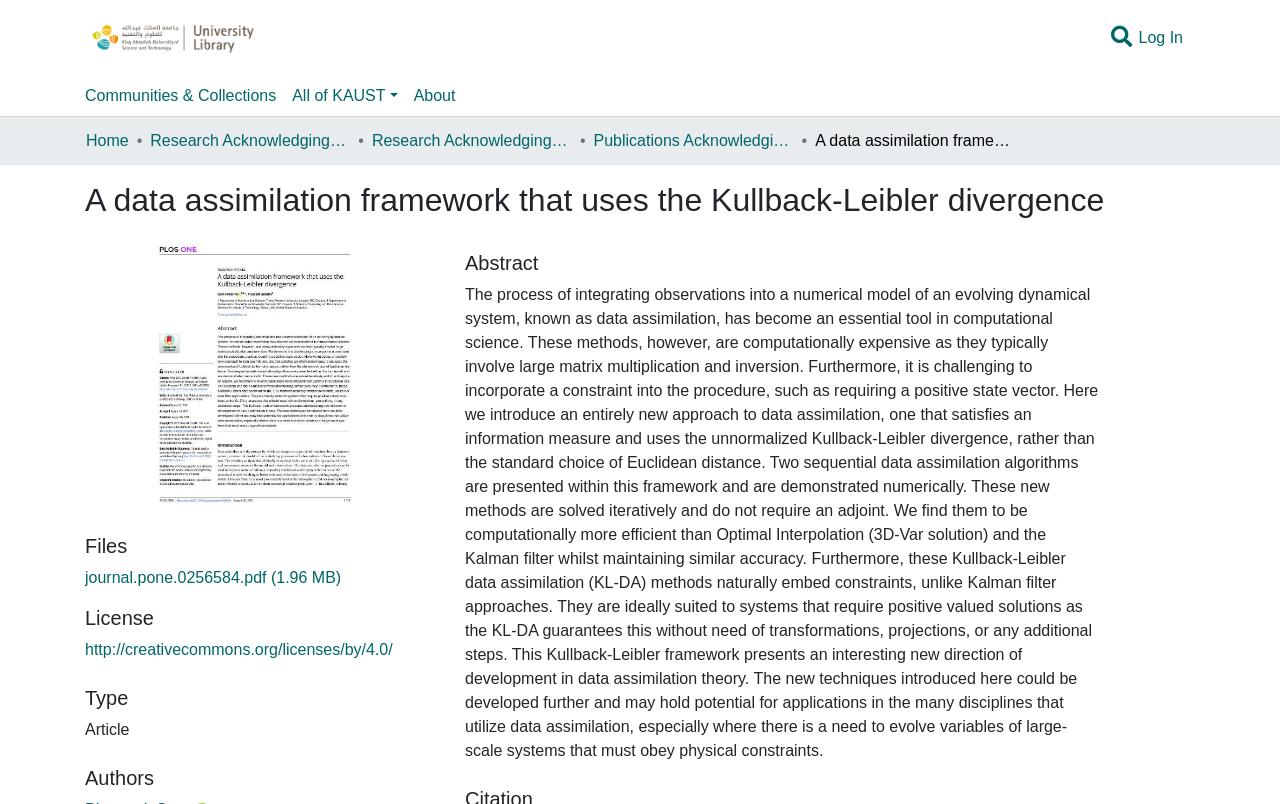Identify the bounding box of the UI component described as: "Log In".

[0.886, 0.036, 0.927, 0.057]